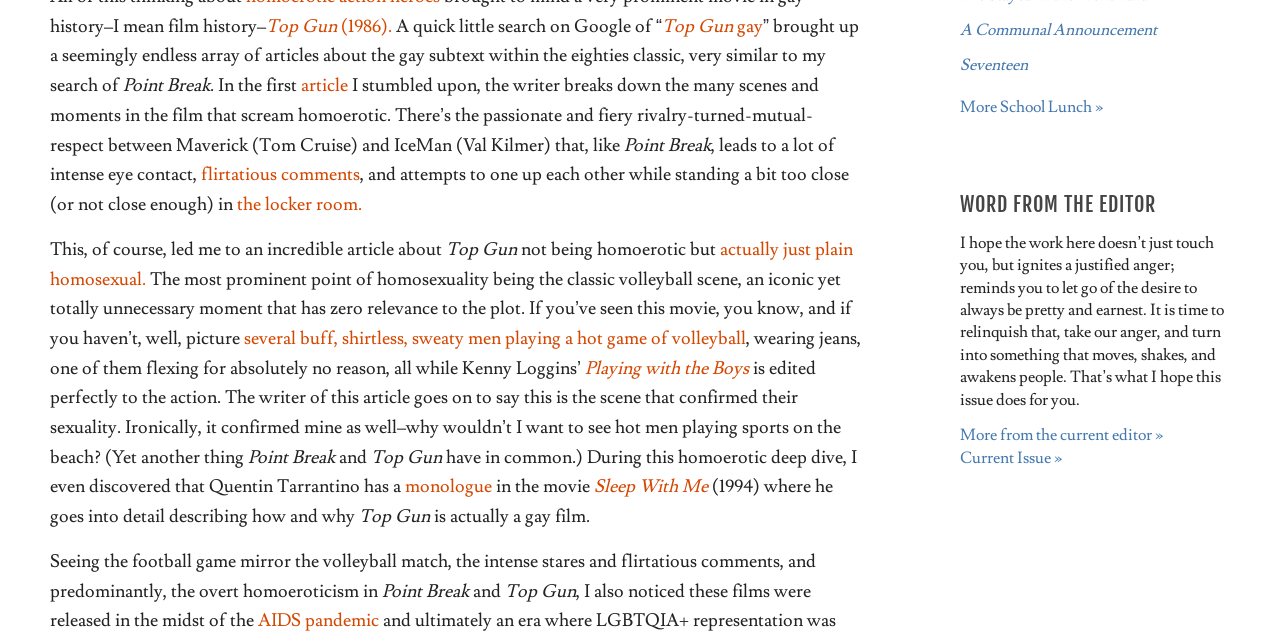Show the bounding box coordinates of the element that should be clicked to complete the task: "Click the 'Cookie Guide' link".

None